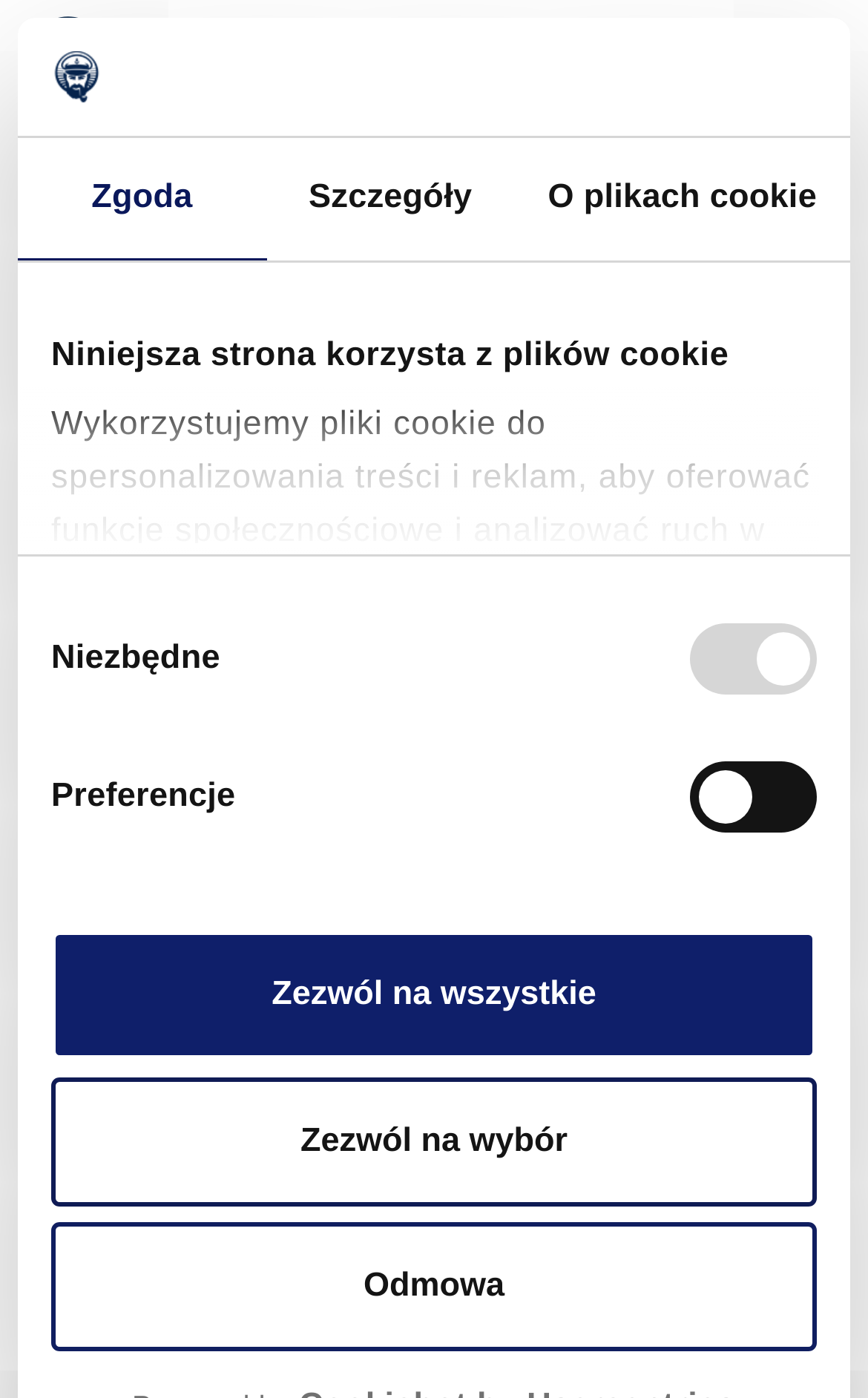Find the bounding box coordinates of the element you need to click on to perform this action: 'Click the TRY IT button'. The coordinates should be represented by four float values between 0 and 1, in the format [left, top, right, bottom].

[0.569, 0.02, 0.79, 0.072]